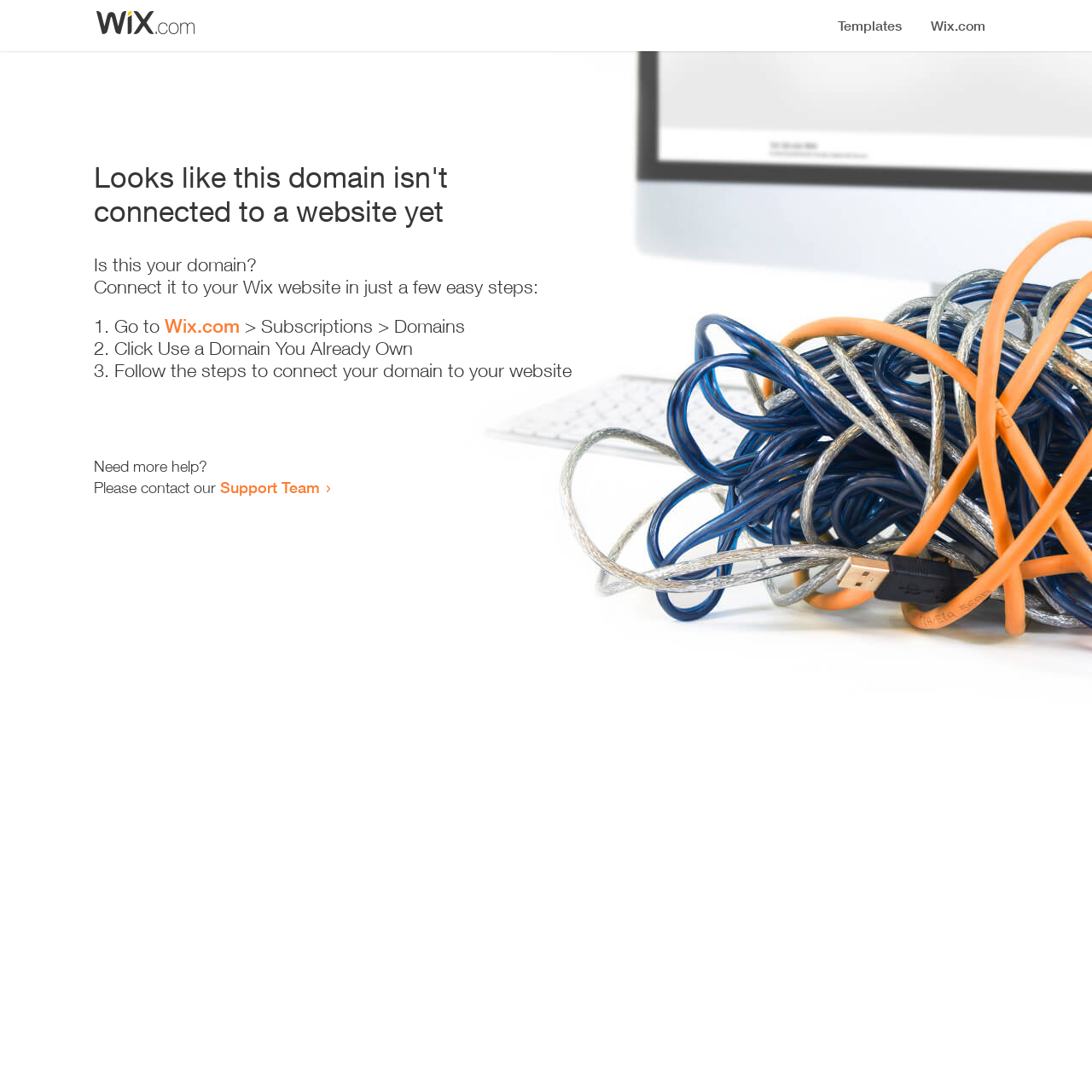Using the information shown in the image, answer the question with as much detail as possible: Where can I go to connect my domain?

According to the webpage, I need to go to Wix.com, specifically to the 'Subscriptions > Domains' section, to connect my domain, as mentioned in the link 'Wix.com'.